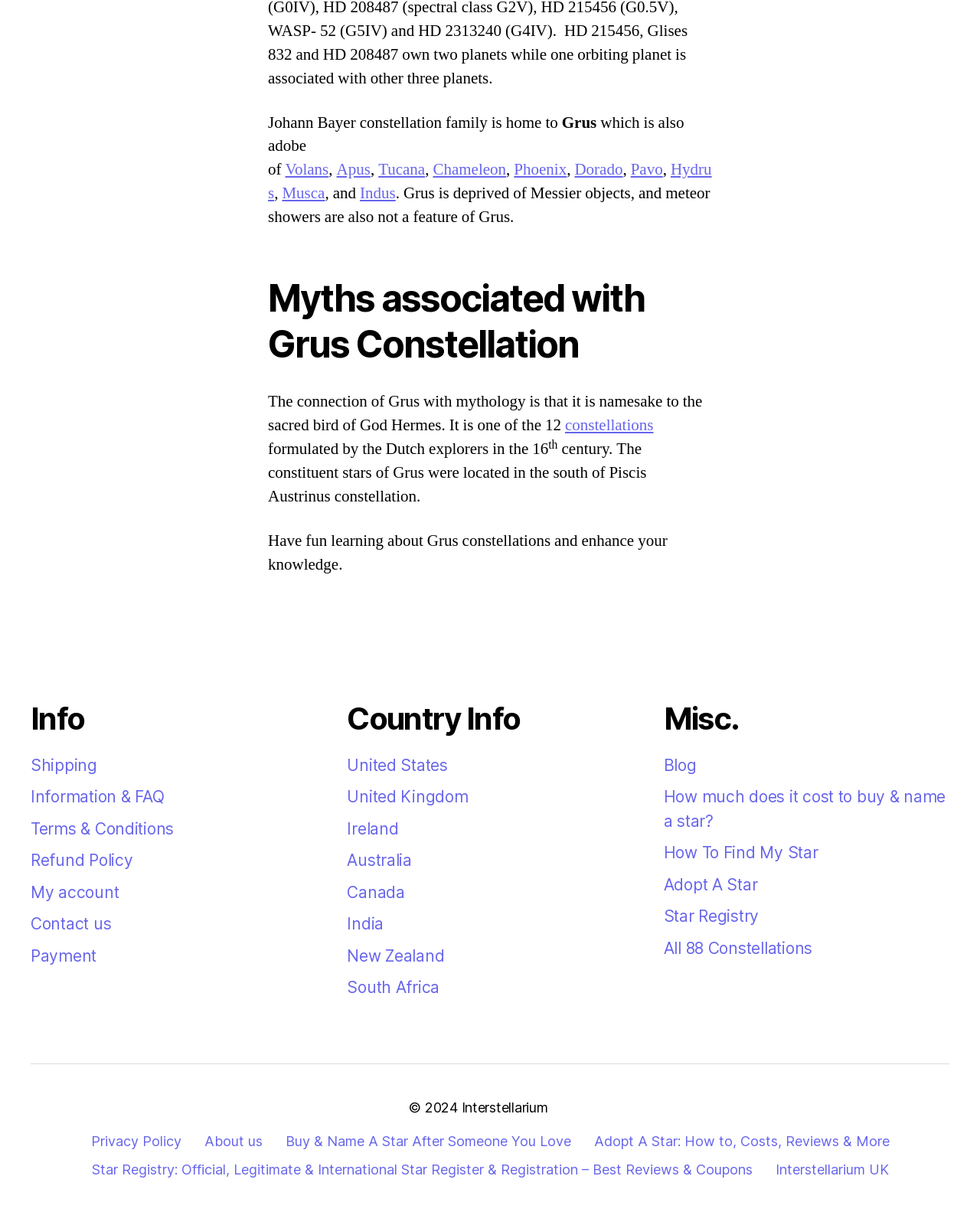Please identify the bounding box coordinates of the clickable region that I should interact with to perform the following instruction: "Contact us". The coordinates should be expressed as four float numbers between 0 and 1, i.e., [left, top, right, bottom].

[0.031, 0.754, 0.114, 0.77]